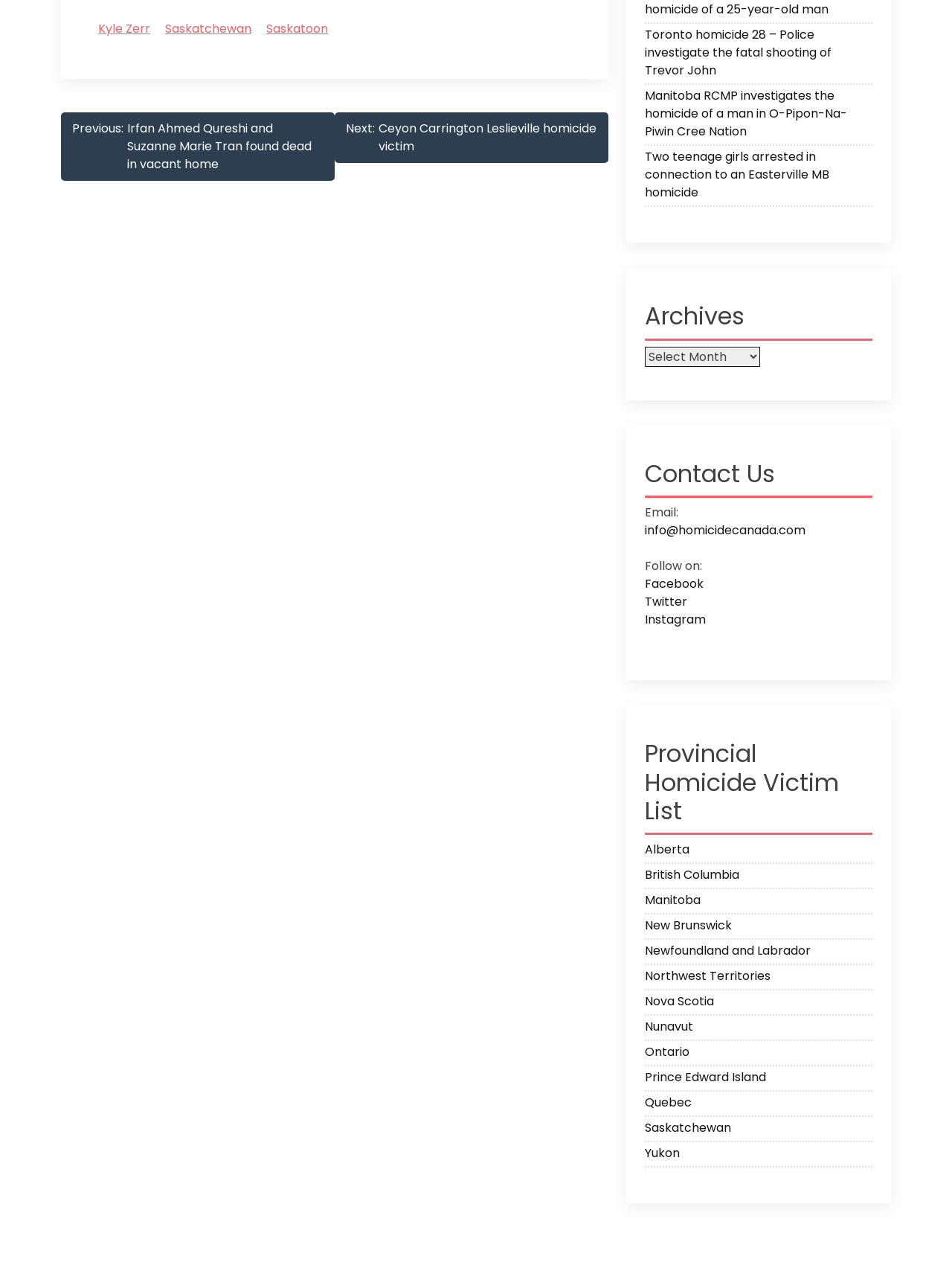From the webpage screenshot, predict the bounding box coordinates (top-left x, top-left y, bottom-right x, bottom-right y) for the UI element described here: Newfoundland and Labrador

[0.677, 0.747, 0.916, 0.764]